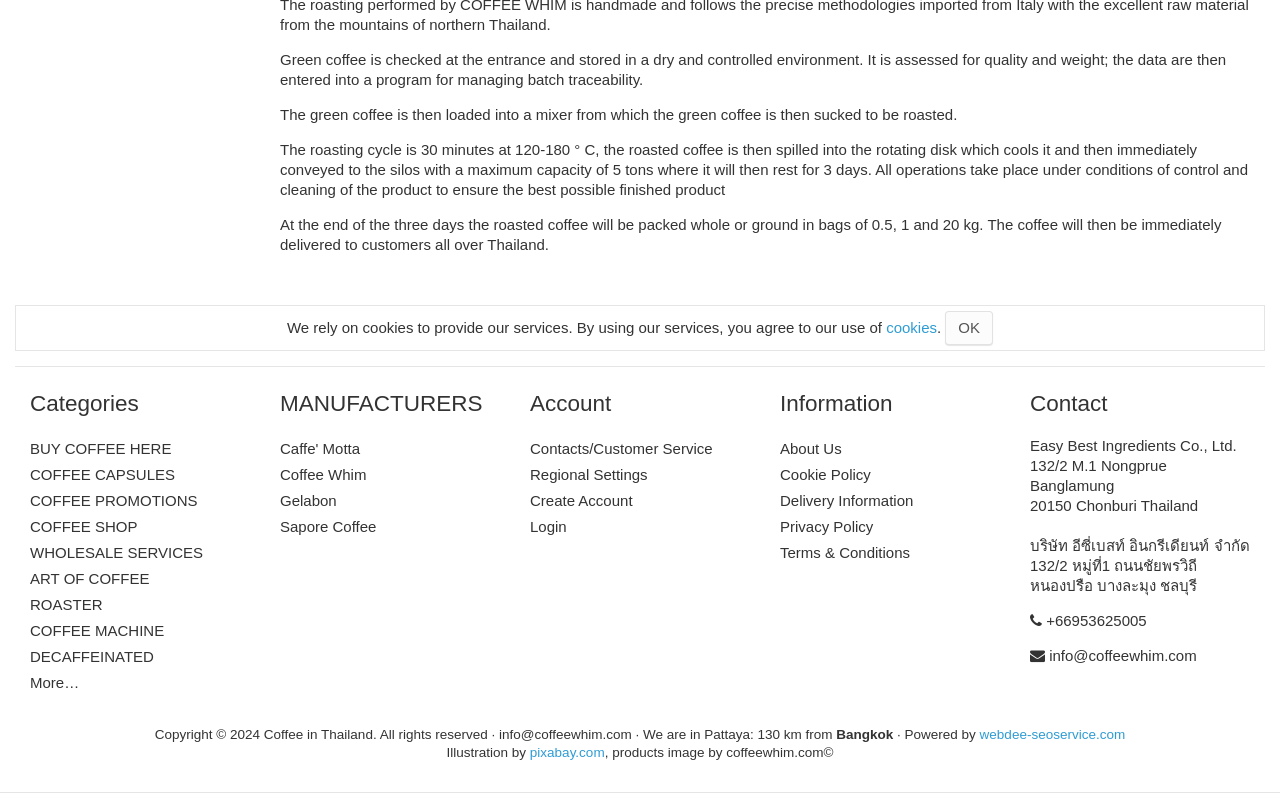Please provide a comprehensive answer to the question below using the information from the image: What is the link to the cookie policy?

Under the 'Information' heading, there is a link to the 'Cookie Policy', which is the link to the cookie policy.